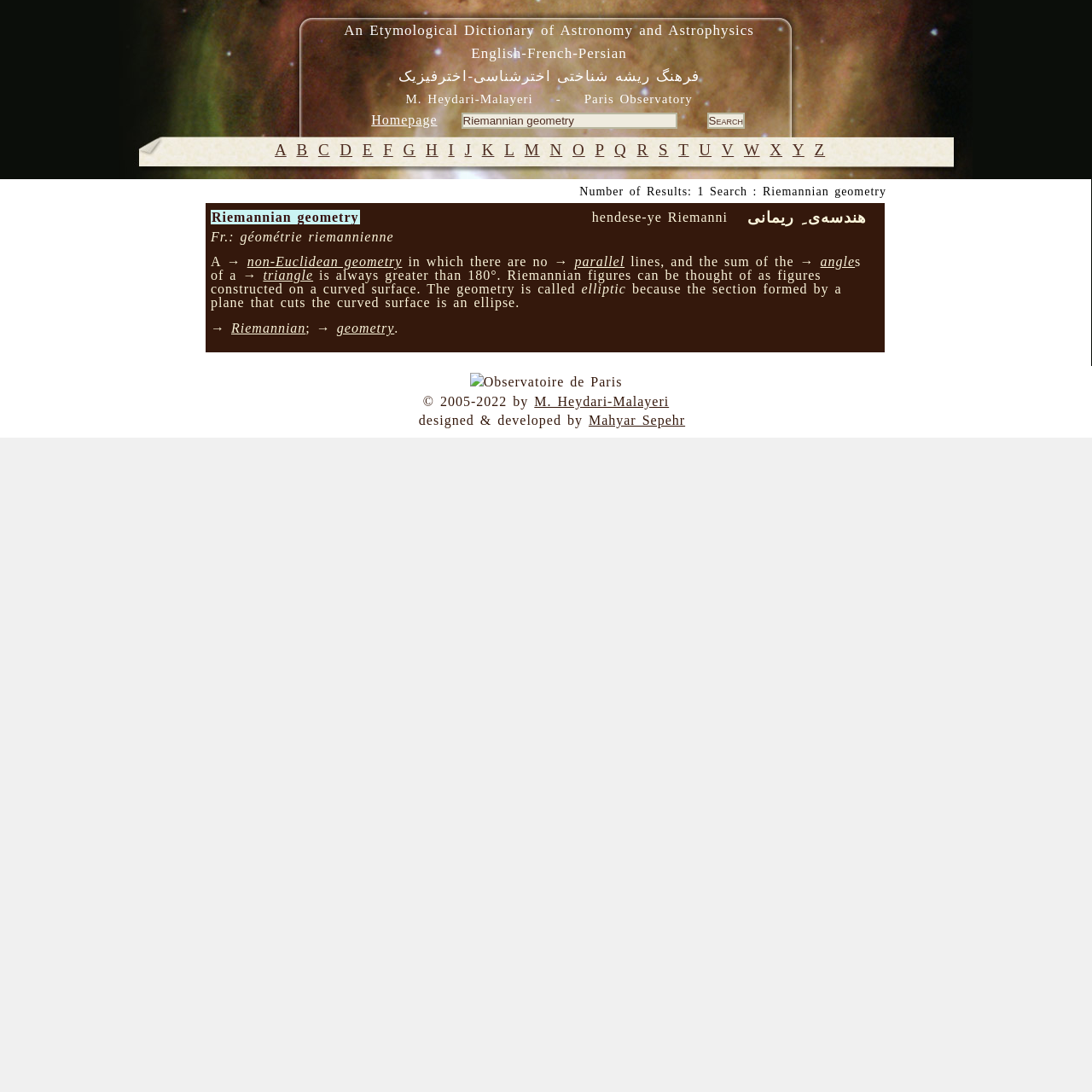Elaborate on the different components and information displayed on the webpage.

This webpage is an etymological dictionary of astronomy and astrophysics, with a focus on English, French, and Persian languages. At the top of the page, there are three headings: the title of the dictionary, its Persian translation, and the author's name with their affiliation to the Paris Observatory. 

Below the headings, there is a navigation section with a homepage link, a search textbox, and a search button. To the right of the navigation section, there is an alphabetical list of 26 links, from A to Z, which likely serve as a navigation menu for the dictionary.

In the main content area, there is a search result for the term "Riemannian geometry". The result includes a brief description of the term, with links to related concepts such as non-Euclidean geometry, parallel lines, angles, and triangles. The description also explains that Riemannian geometry is called elliptic because the section formed by a plane that cuts the curved surface is an ellipse.

To the right of the search result, there is an image of the Paris Observatory. At the bottom of the page, there is a copyright notice with a link to the author's name, followed by a statement indicating that the website was designed and developed by Mahyar Sepehr.